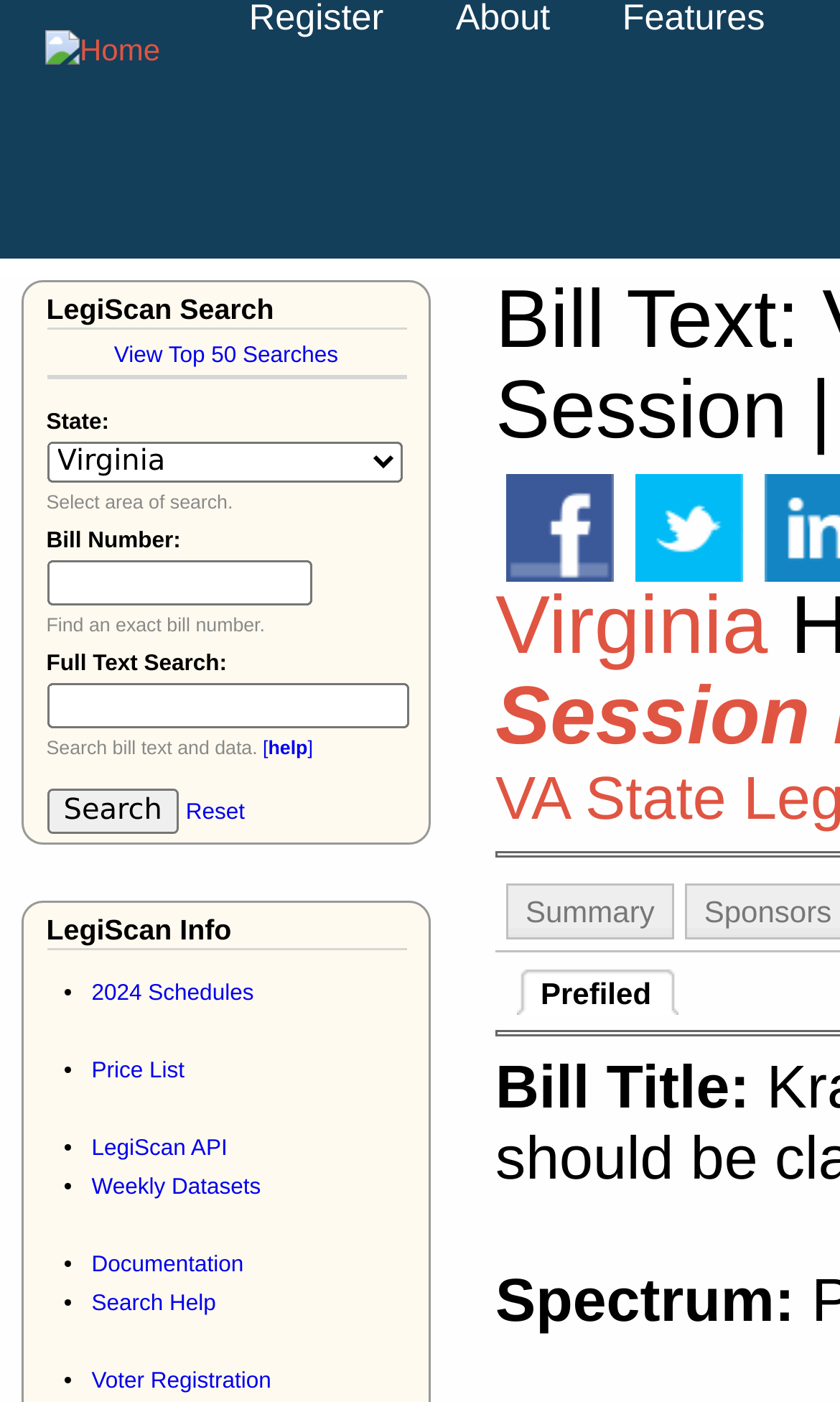Determine the bounding box coordinates for the clickable element to execute this instruction: "Click on Home". Provide the coordinates as four float numbers between 0 and 1, i.e., [left, top, right, bottom].

[0.0, 0.0, 0.191, 0.065]